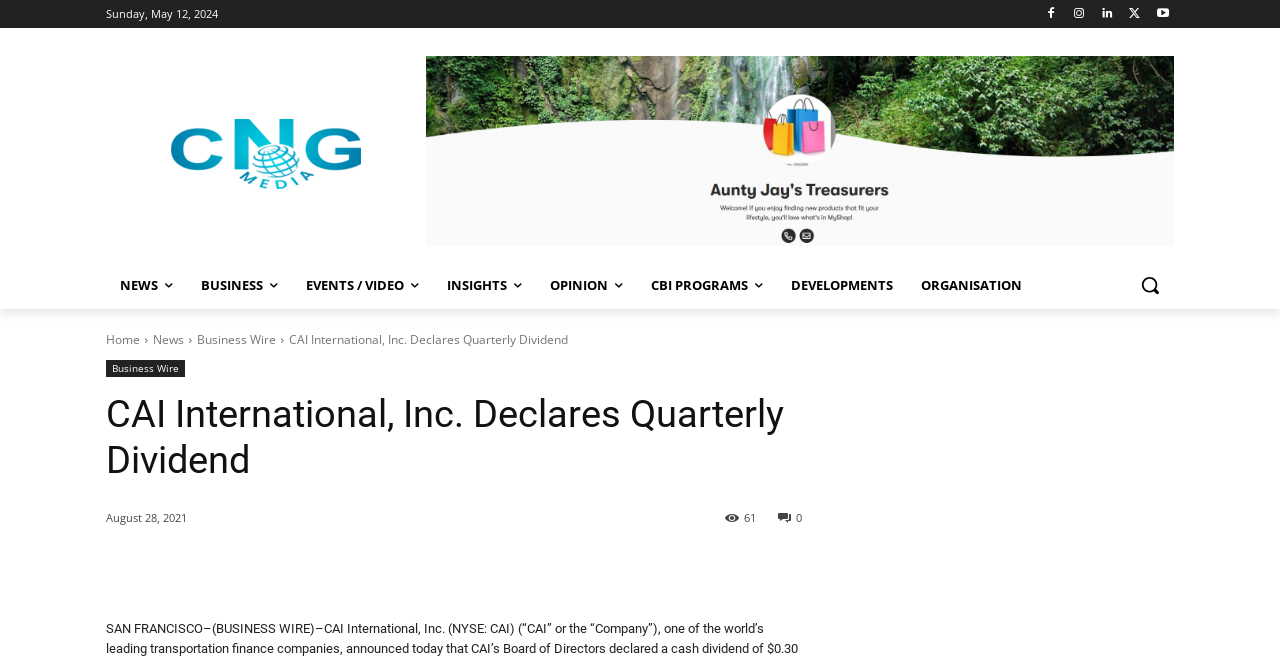Please identify the coordinates of the bounding box that should be clicked to fulfill this instruction: "Share the article".

[0.122, 0.849, 0.147, 0.872]